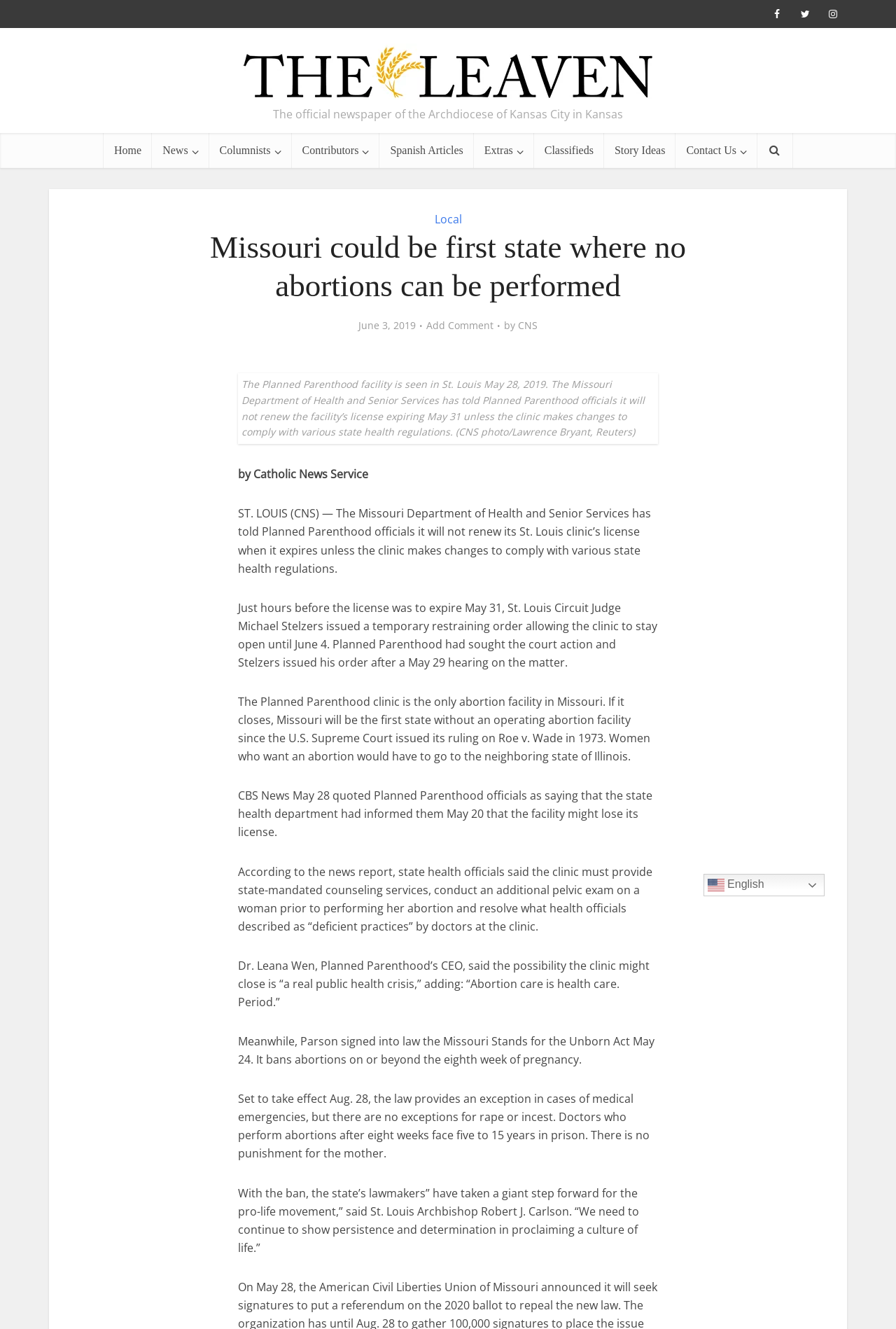From the element description English, predict the bounding box coordinates of the UI element. The coordinates must be specified in the format (top-left x, top-left y, bottom-right x, bottom-right y) and should be within the 0 to 1 range.

[0.785, 0.658, 0.92, 0.674]